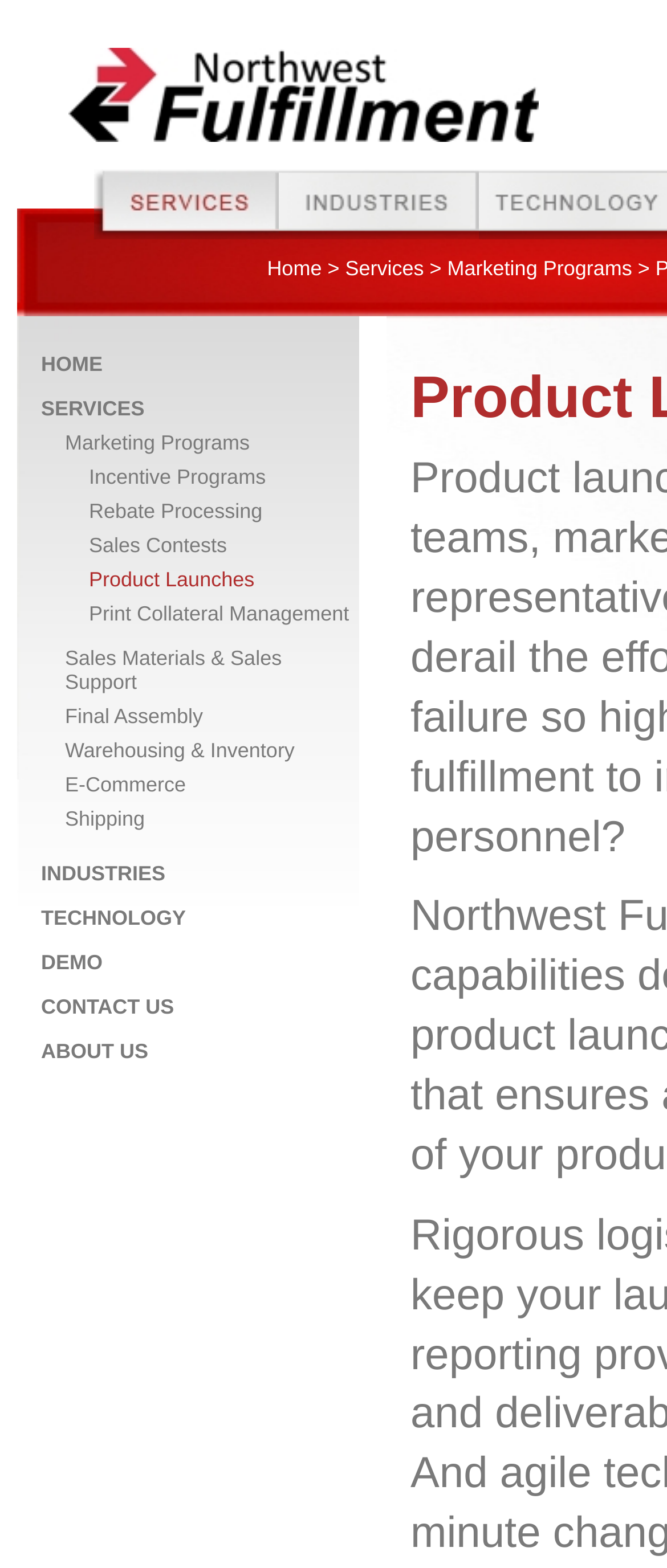Identify the bounding box for the UI element specified in this description: "Sales Materials & Sales Support". The coordinates must be four float numbers between 0 and 1, formatted as [left, top, right, bottom].

[0.097, 0.412, 0.422, 0.443]